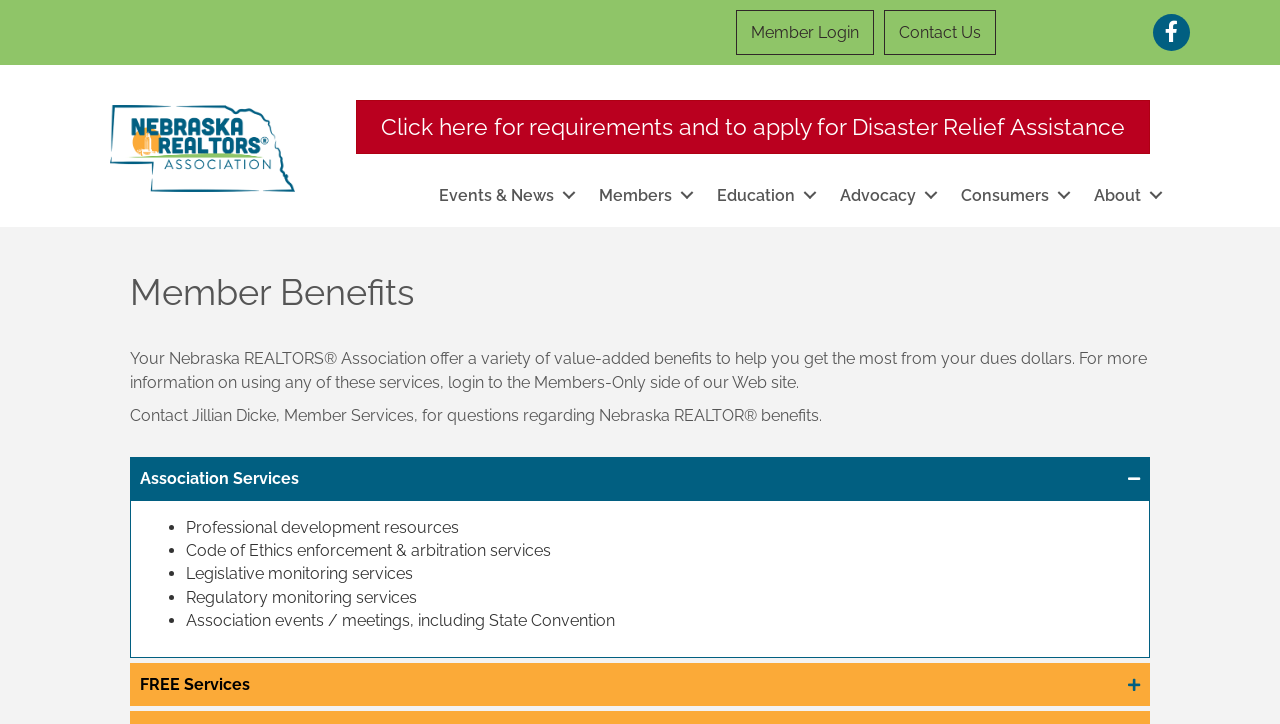Please determine the bounding box of the UI element that matches this description: Members. The coordinates should be given as (top-left x, top-left y, bottom-right x, bottom-right y), with all values between 0 and 1.

[0.456, 0.24, 0.548, 0.3]